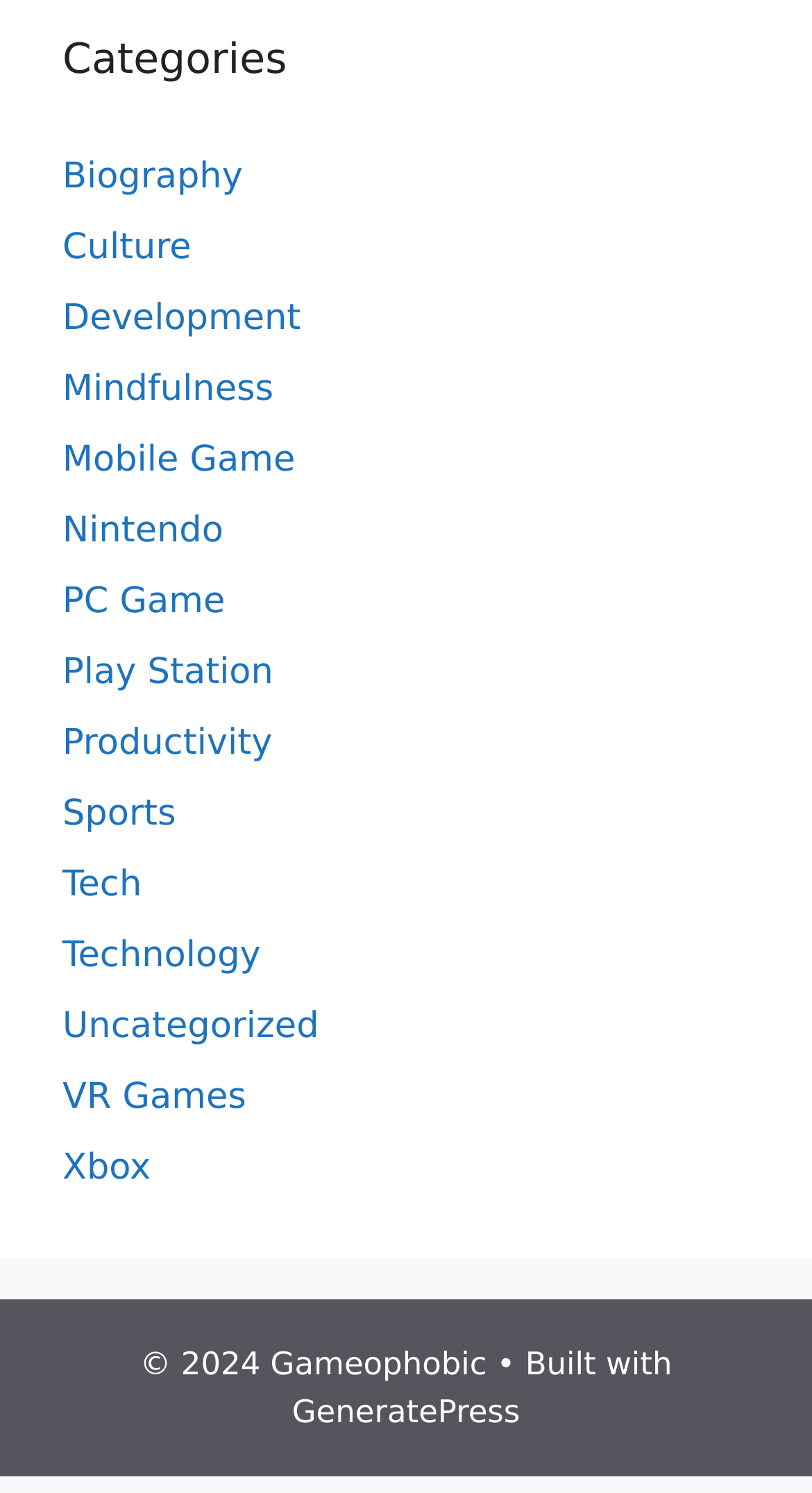Can you pinpoint the bounding box coordinates for the clickable element required for this instruction: "Browse the 'VR Games' category"? The coordinates should be four float numbers between 0 and 1, i.e., [left, top, right, bottom].

[0.077, 0.721, 0.303, 0.748]